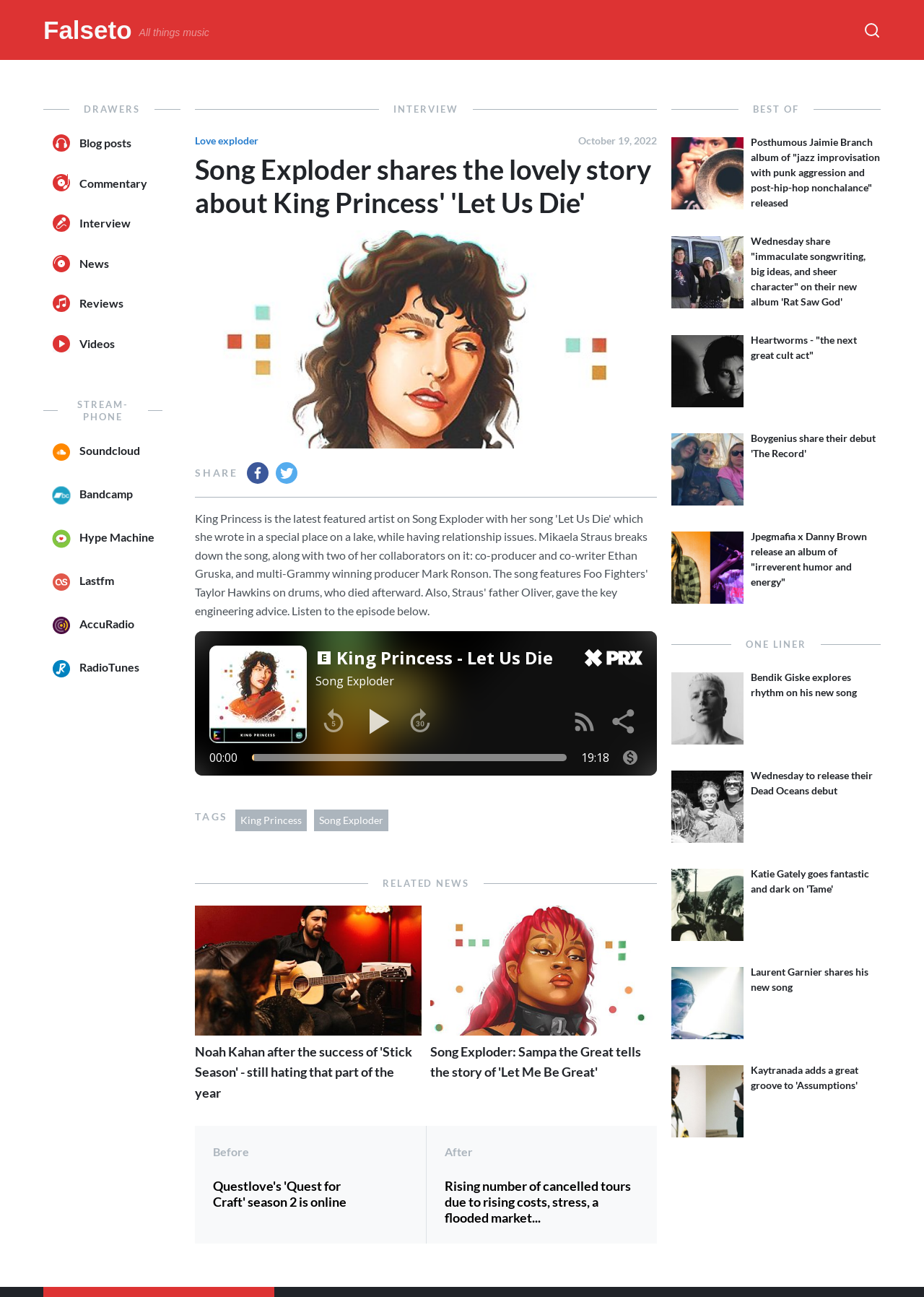What is the name of the website section that contains the article?
Refer to the screenshot and answer in one word or phrase.

Blog posts